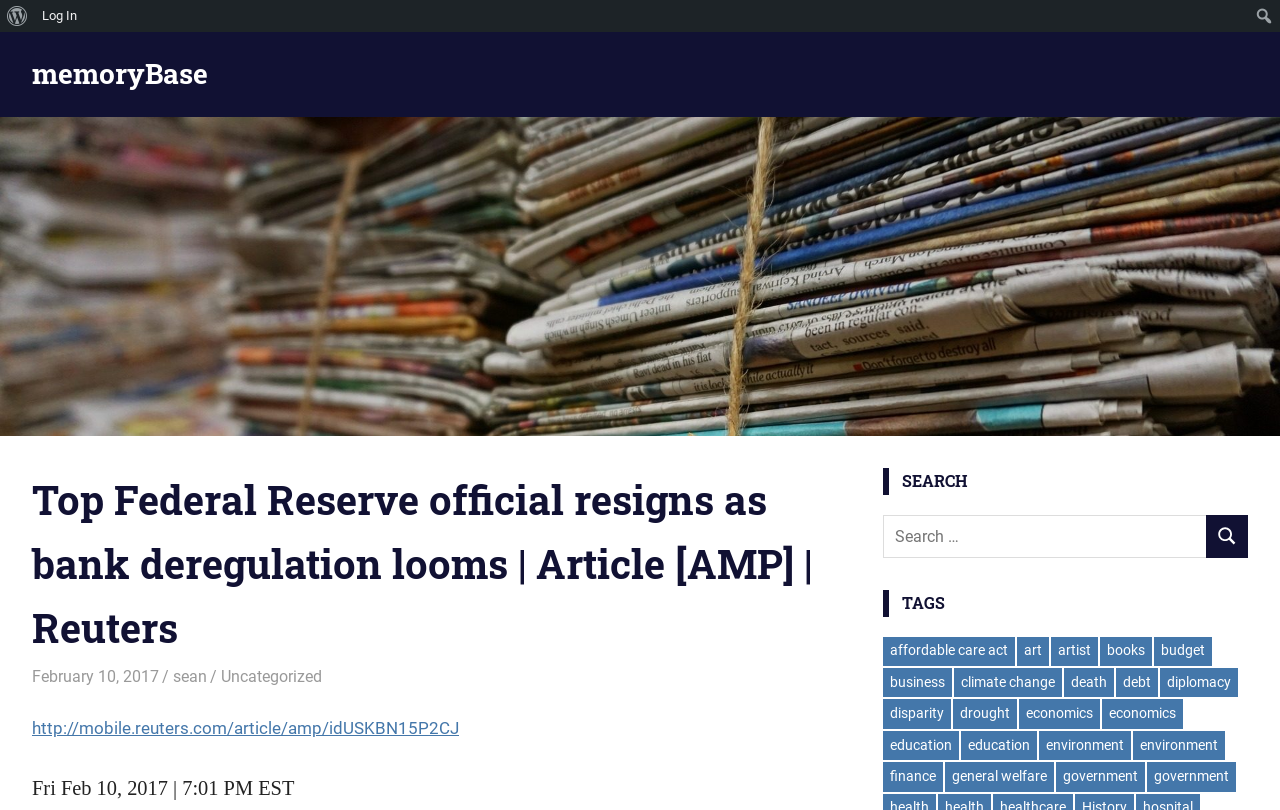Determine the coordinates of the bounding box for the clickable area needed to execute this instruction: "Read the article from Reuters".

[0.025, 0.584, 0.634, 0.808]